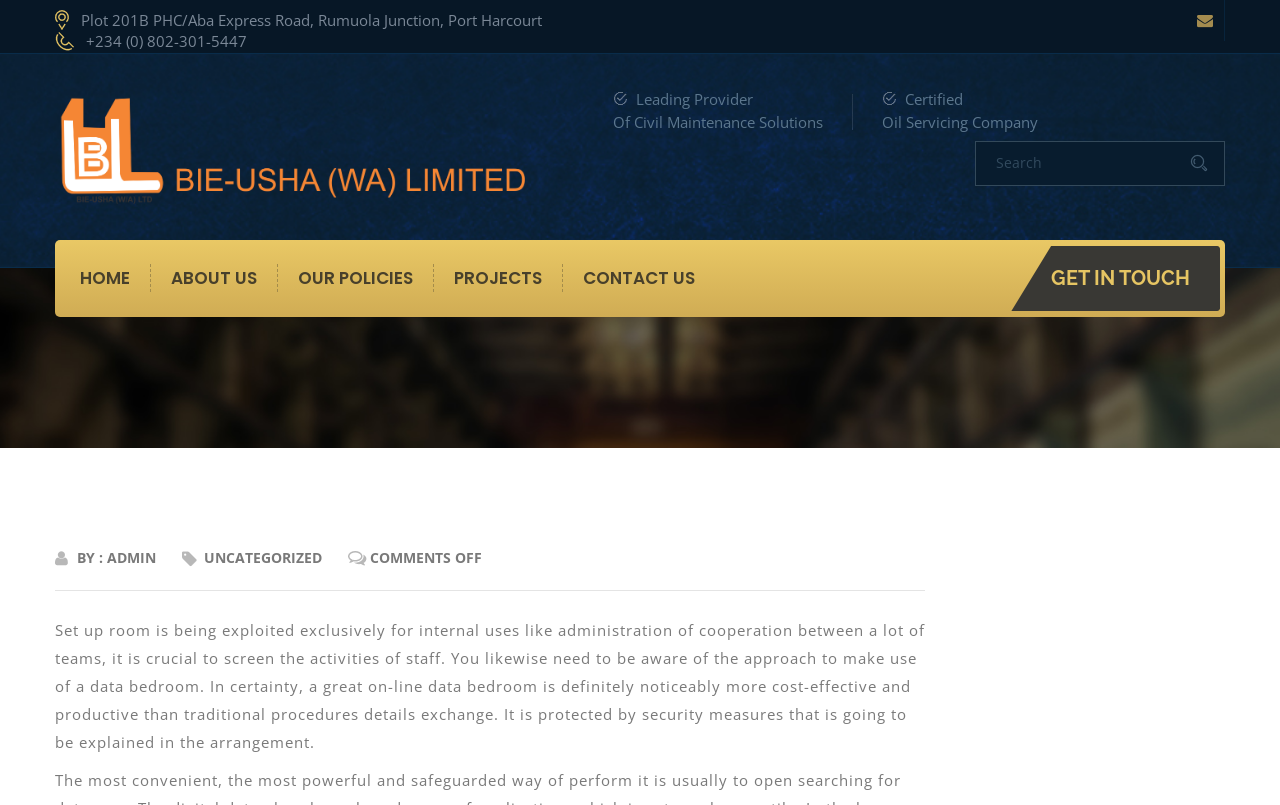Please identify the coordinates of the bounding box for the clickable region that will accomplish this instruction: "search for something".

[0.762, 0.181, 0.916, 0.223]